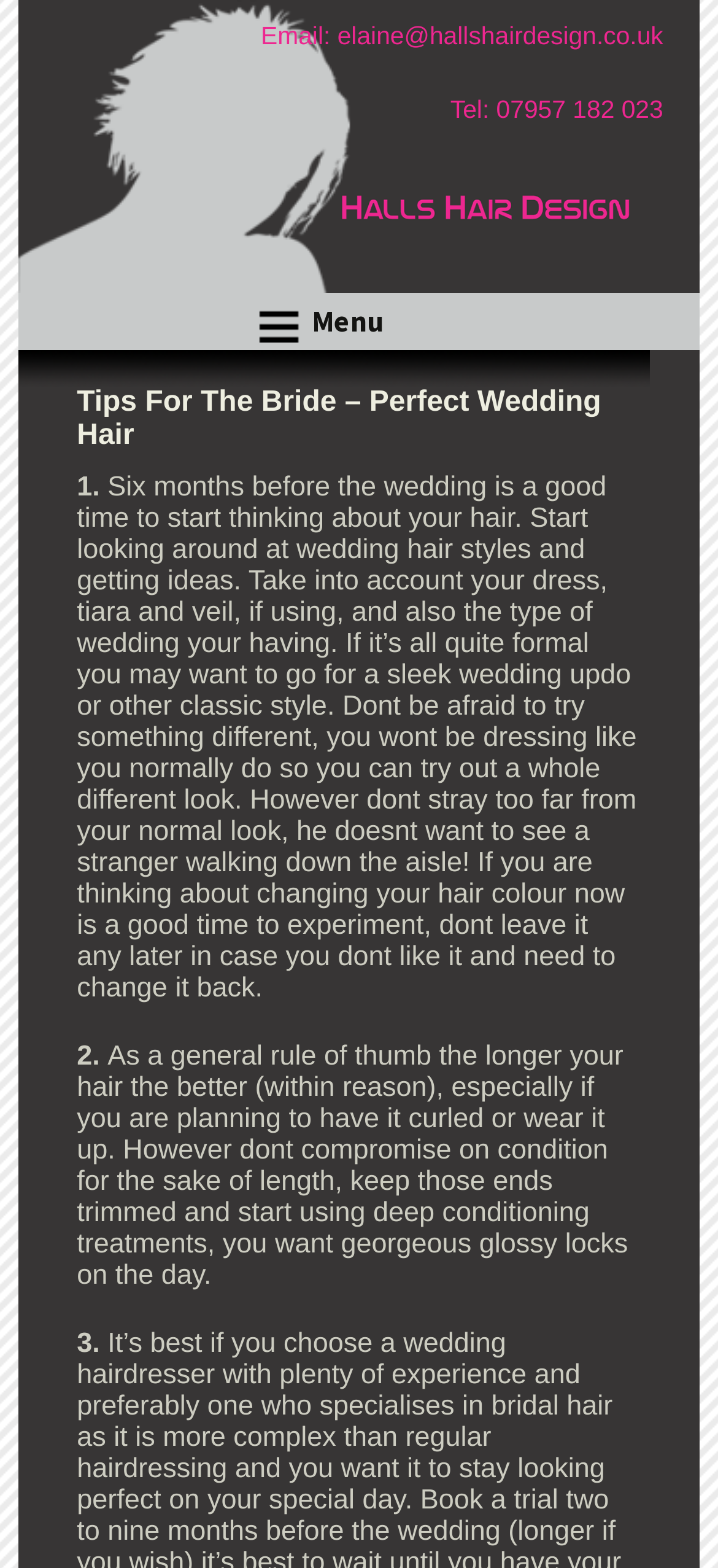What is the phone number to contact?
Based on the image, give a concise answer in the form of a single word or short phrase.

07957 182 023